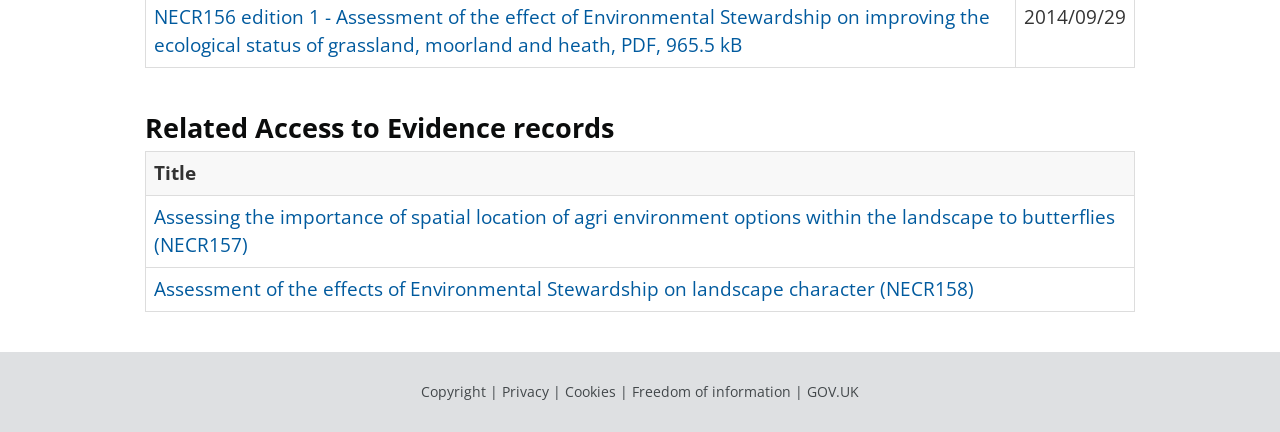Using details from the image, please answer the following question comprehensively:
What is the title of the first related evidence record?

I looked at the table with the heading 'Related Access to Evidence records' and found the first row with a gridcell containing a link. The text of this link is 'Assessing the importance of spatial location of agri environment options within the landscape to butterflies (NECR157)'.